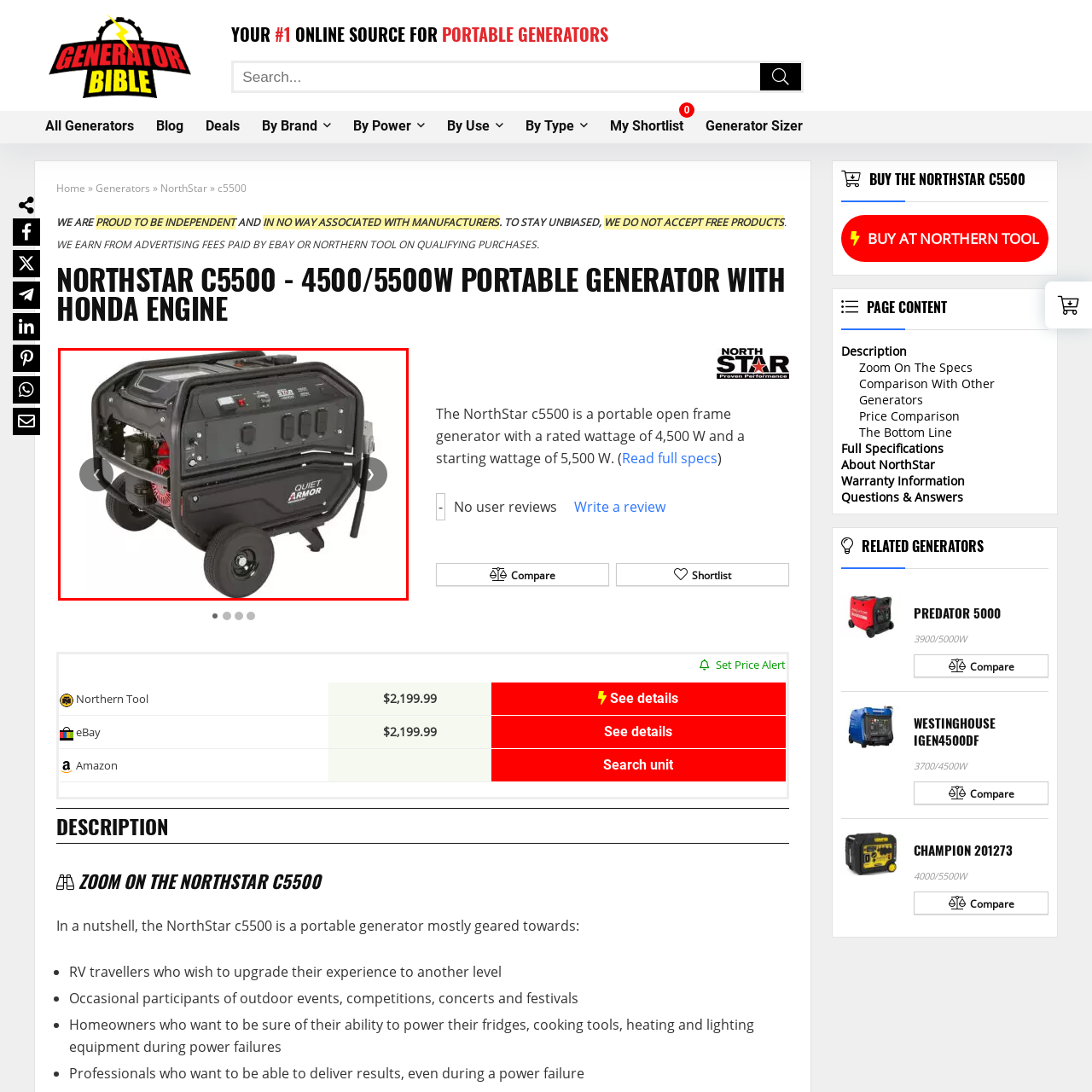Explain comprehensively what is shown in the image marked by the red outline.

This image features the NorthStar c5500 - a portable generator equipped with a Honda engine, designed to provide reliable power wherever you need it. The generator showcases a durable design with a black metal frame and a compact structure that allows for easy mobility, thanks to its sturdy wheels. Notable features include a user-friendly control panel with multiple outlets, an easy-start system, and Quiet Armor technology for reduced noise during operation, making it ideal for camping, RV use, and emergency situations. With a rated wattage of 4,500 watts and a starting wattage of 5,500 watts, this generator is a practical solution for powering essential appliances and tools.